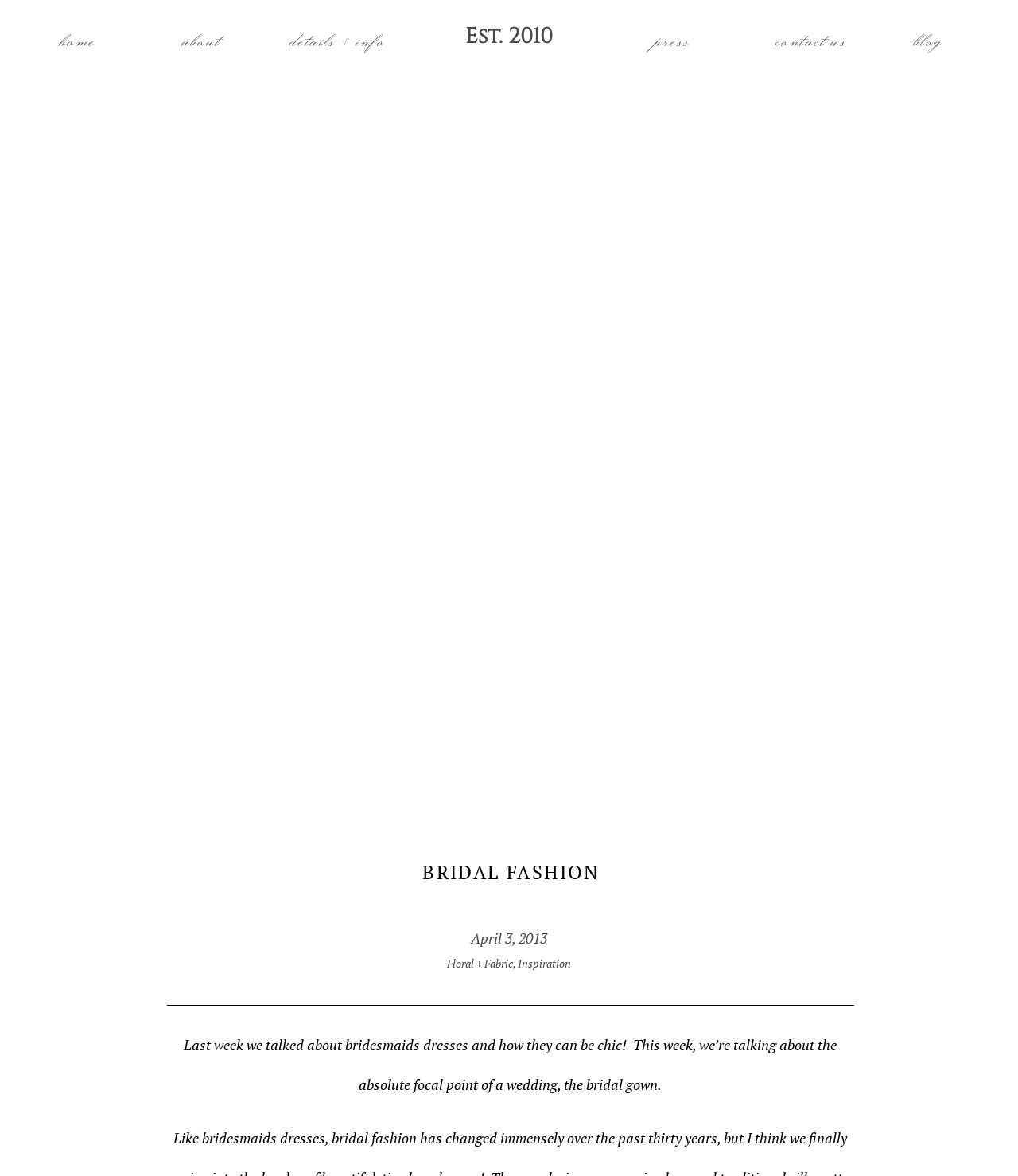Given the description of the UI element: "details + info", predict the bounding box coordinates in the form of [left, top, right, bottom], with each value being a float between 0 and 1.

[0.284, 0.025, 0.414, 0.04]